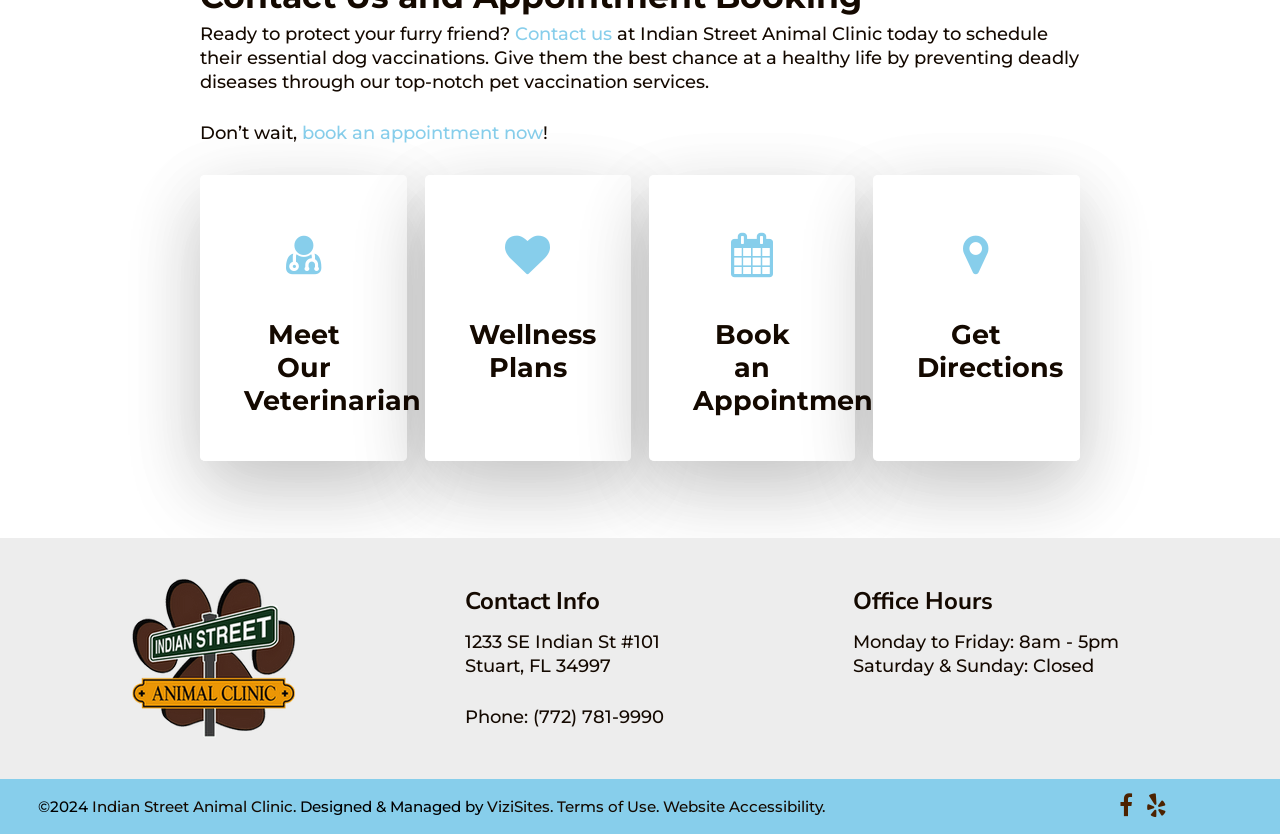Locate the bounding box coordinates of the element that should be clicked to fulfill the instruction: "Meet our veterinarian".

[0.191, 0.382, 0.283, 0.5]